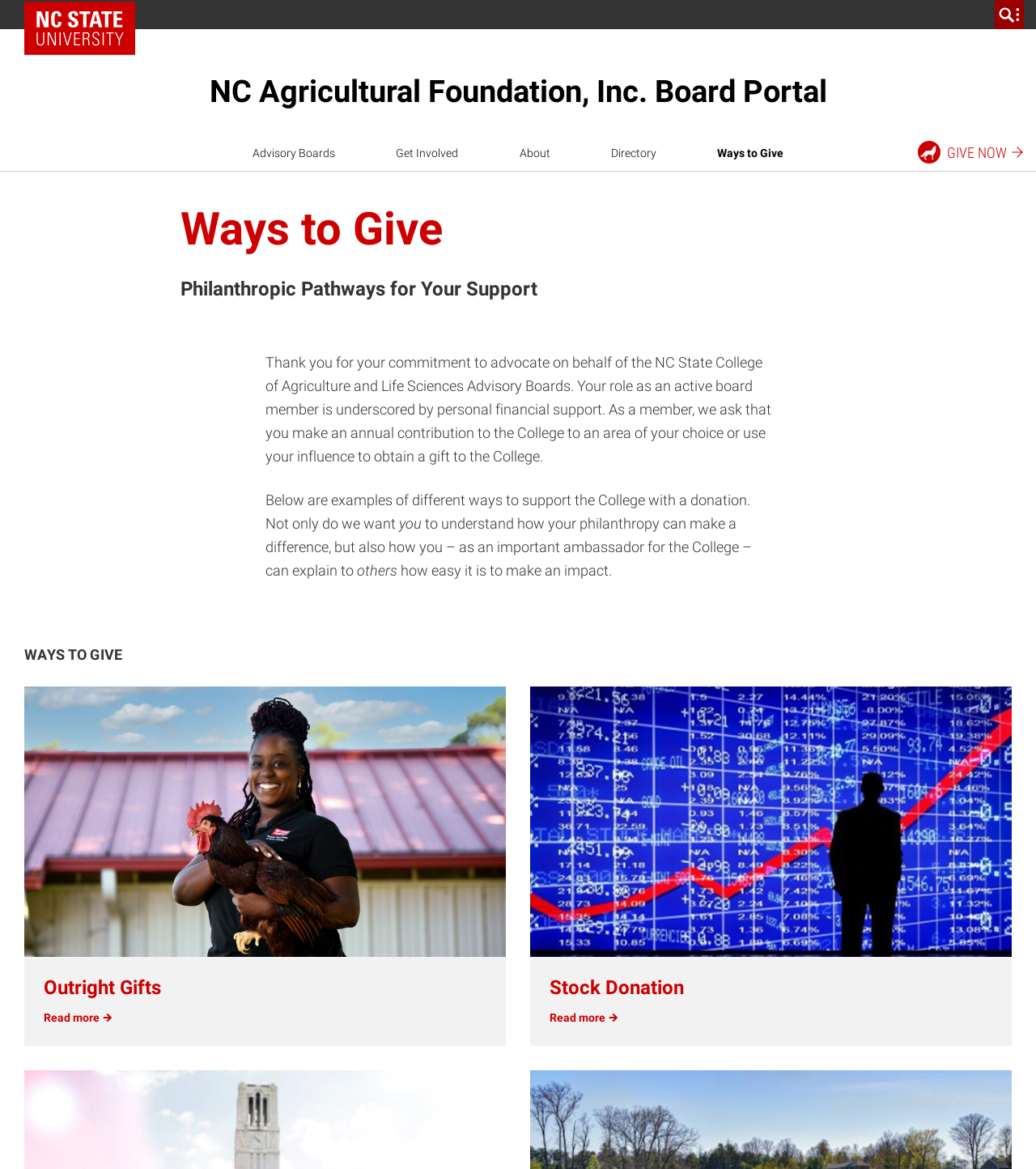From the image, can you give a detailed response to the question below:
What is the purpose of the advisory board member?

According to the webpage, as an advisory board member, one is expected to make an annual contribution to the College to an area of their choice or use their influence to obtain a gift to the College.